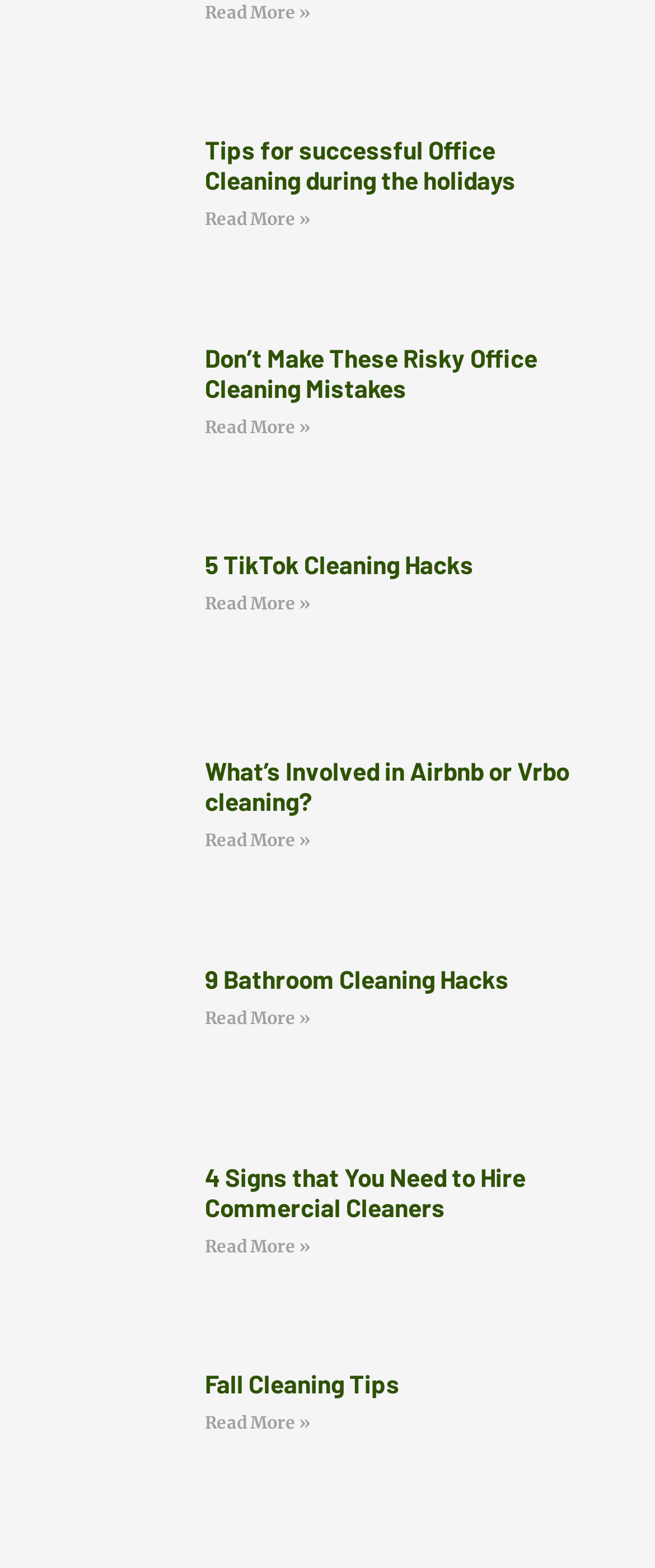Please identify the bounding box coordinates of the element on the webpage that should be clicked to follow this instruction: "Read more about What Chemicals to avoid when cleaning?". The bounding box coordinates should be given as four float numbers between 0 and 1, formatted as [left, top, right, bottom].

[0.313, 0.001, 0.474, 0.015]